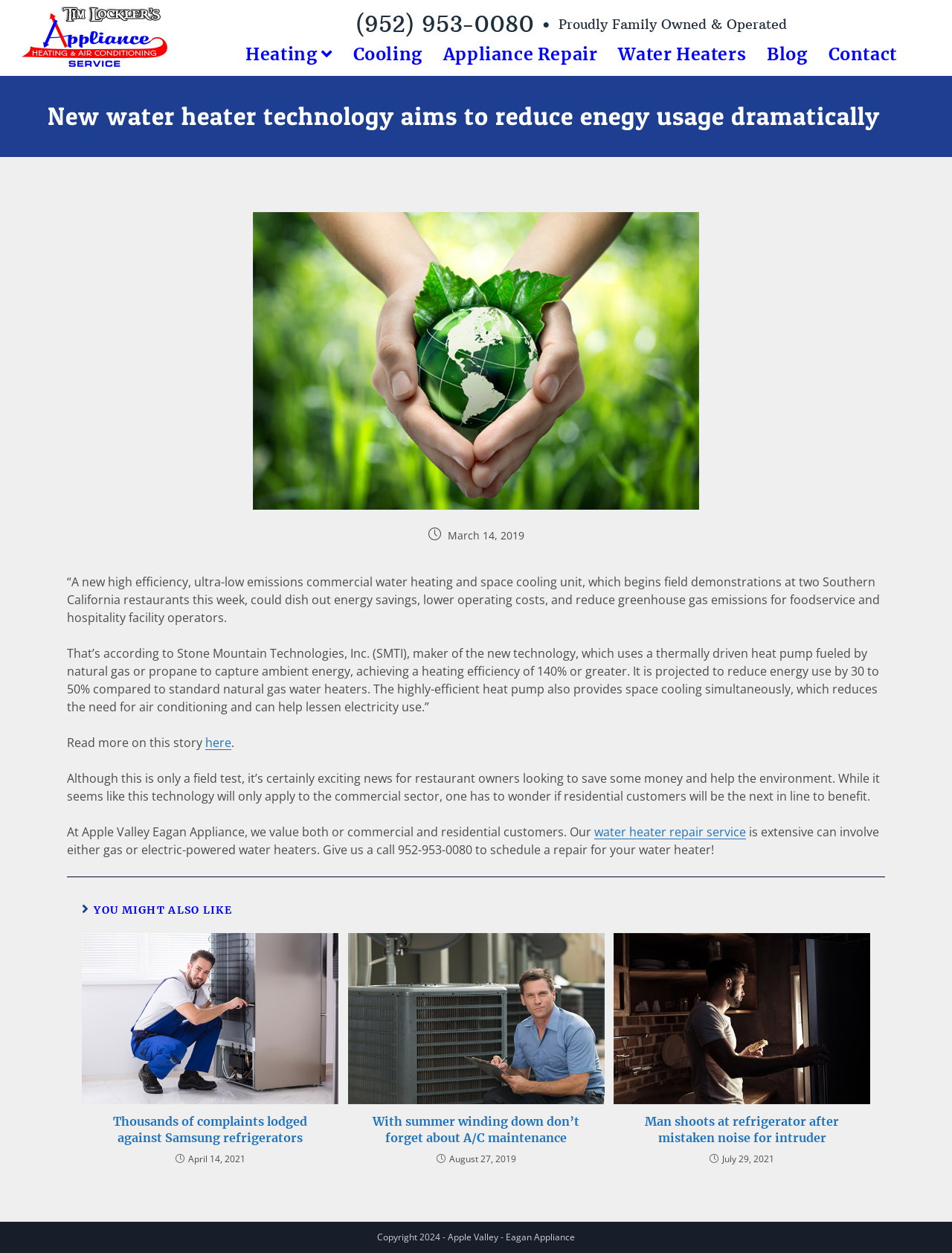Please locate the UI element described by "here" and provide its bounding box coordinates.

[0.216, 0.586, 0.243, 0.599]